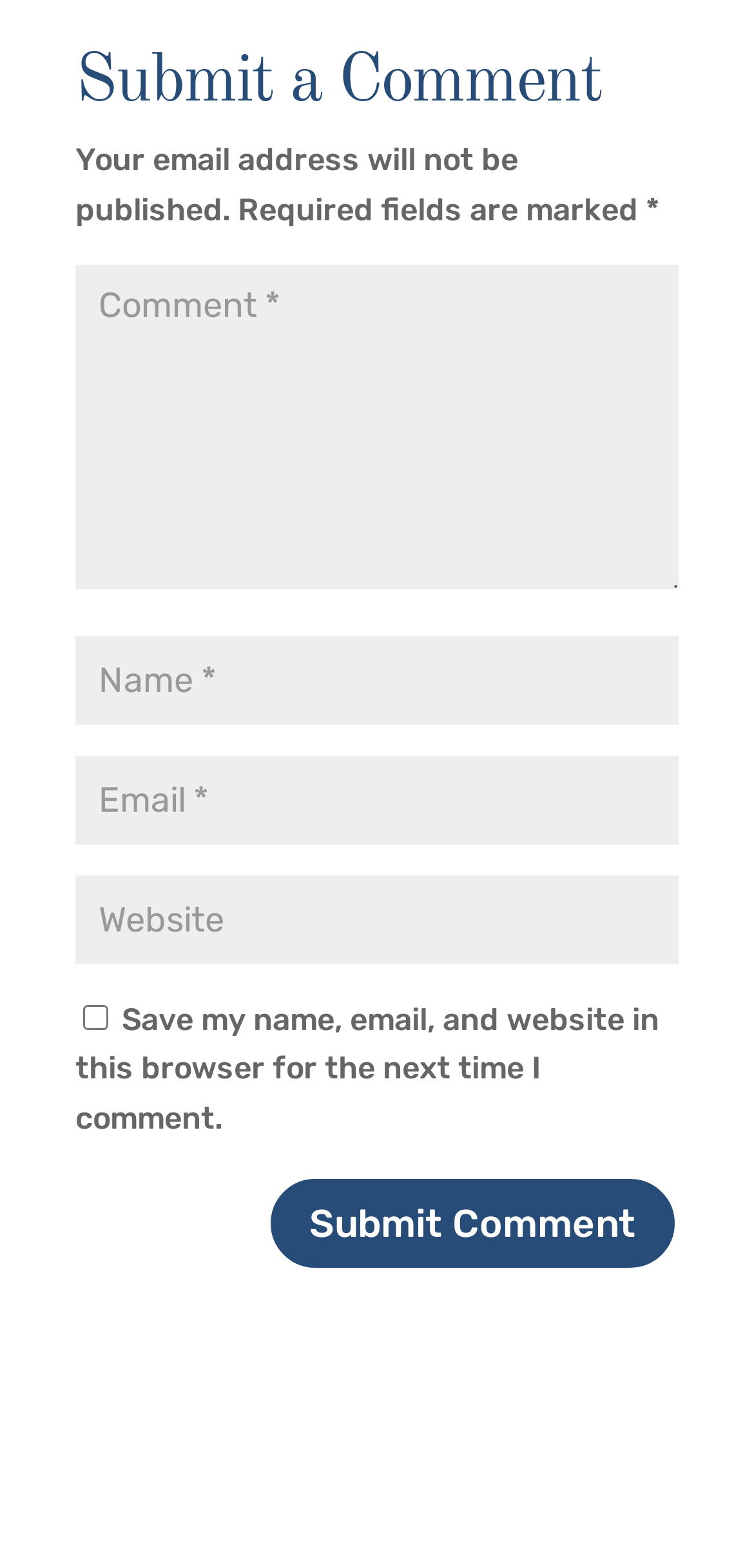Where is the 'Submit Comment' button located?
Respond to the question with a well-detailed and thorough answer.

The 'Submit Comment' button has a bounding box coordinate of [0.354, 0.749, 0.9, 0.81], which indicates that it is located at the bottom right of the webpage.